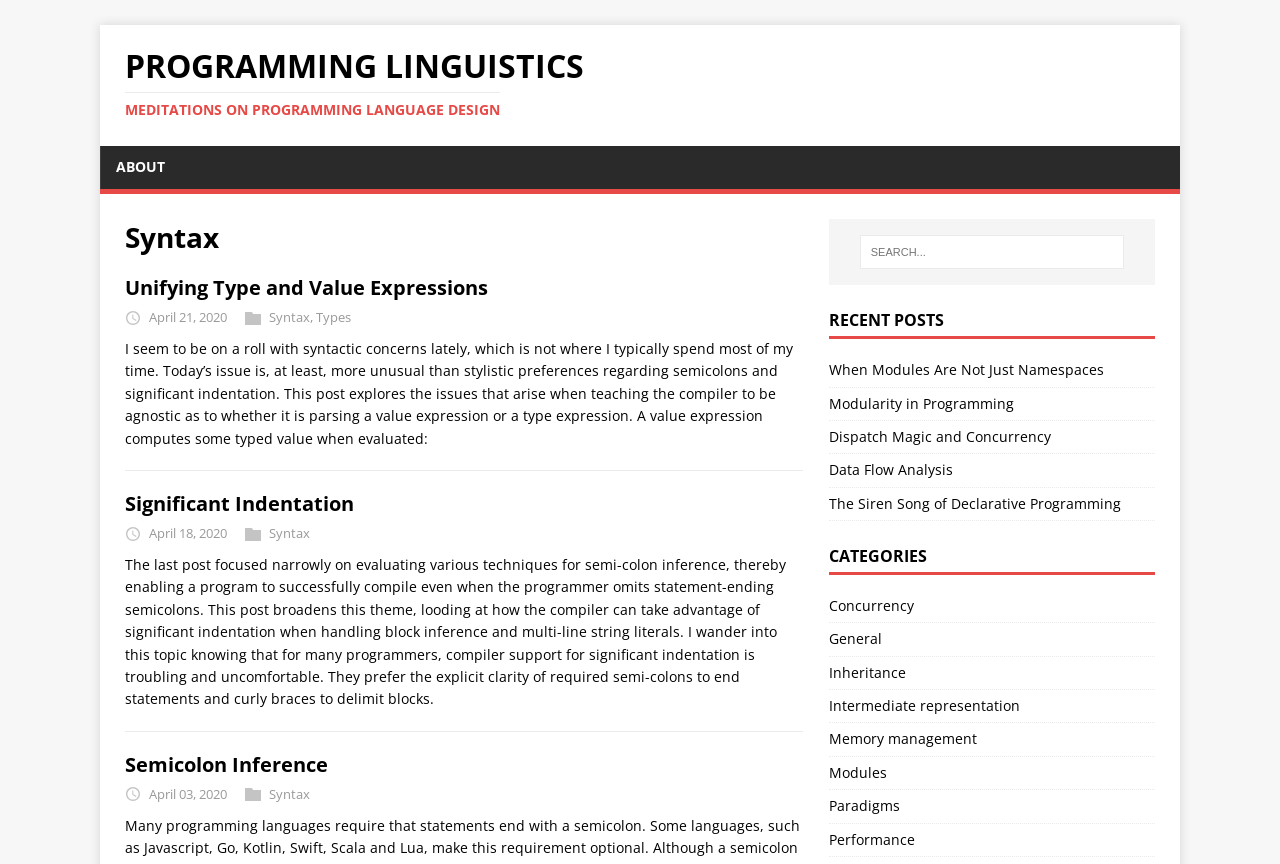Determine the bounding box coordinates of the clickable region to follow the instruction: "Click on the link 'PROGRAMMING LINGUISTICS MEDITATIONS ON PROGRAMMING LANGUAGE DESIGN'".

[0.098, 0.058, 0.456, 0.14]